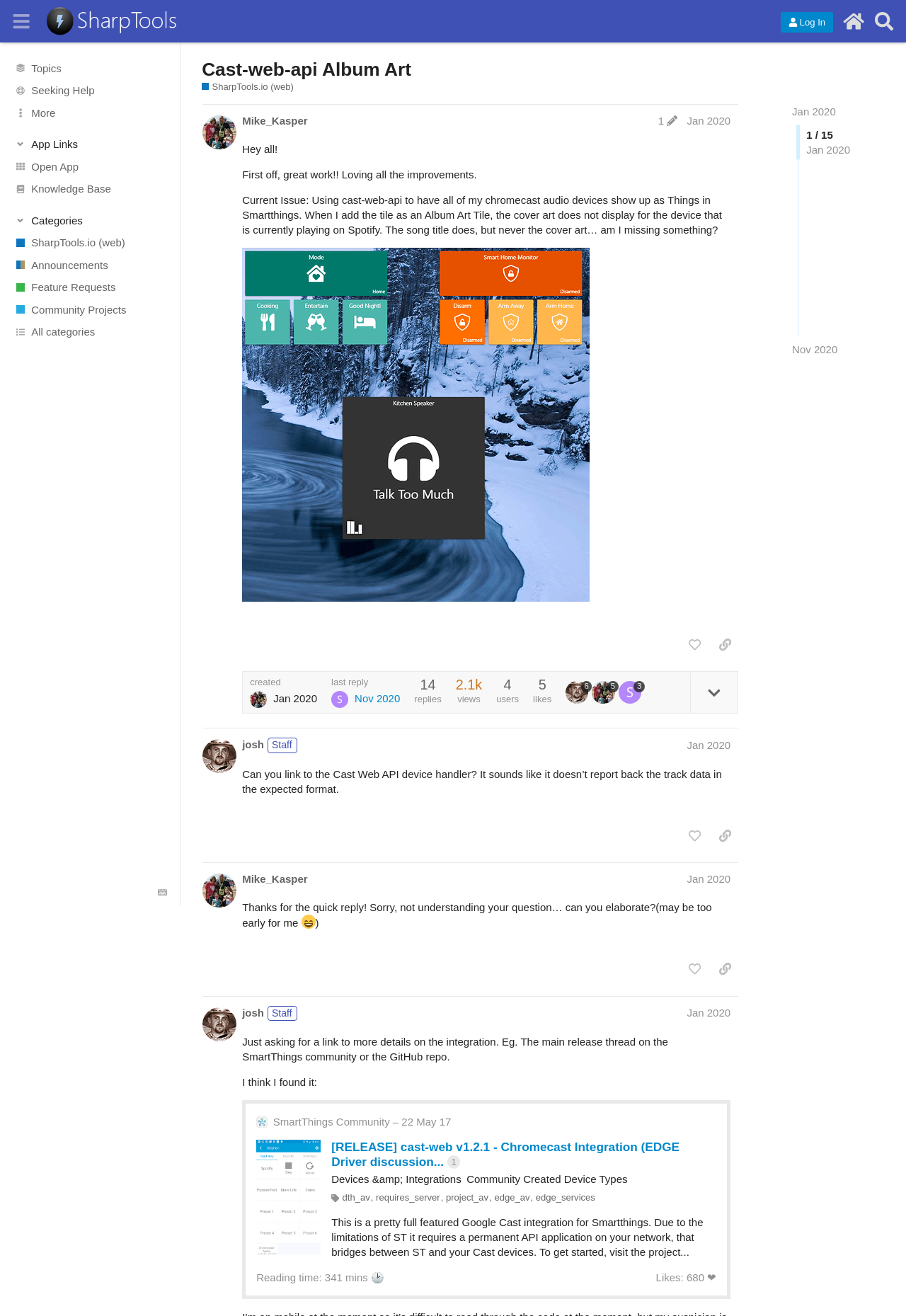Please give a short response to the question using one word or a phrase:
What is the bounding box coordinate of the 'Search' button?

[0.959, 0.005, 0.992, 0.028]